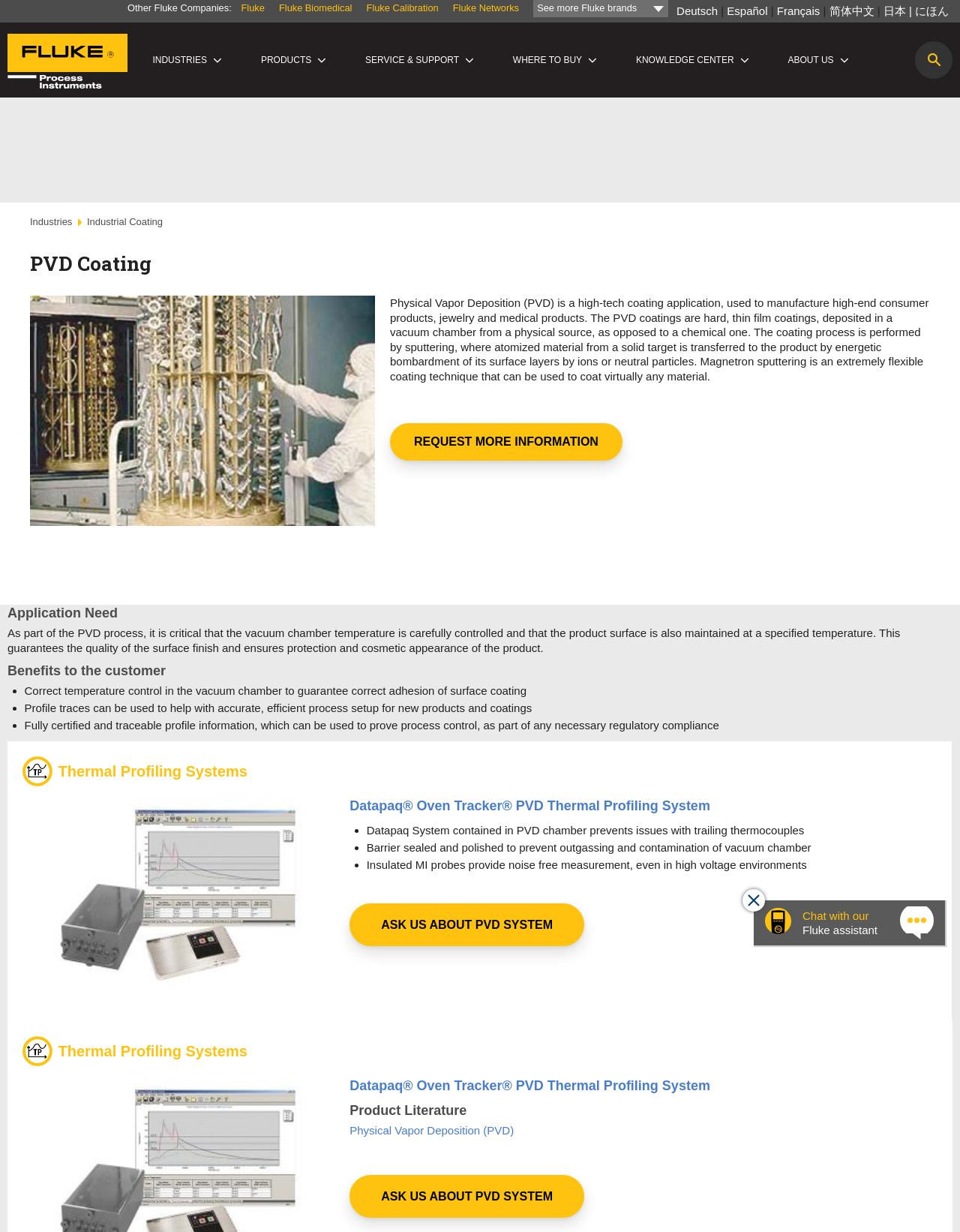Kindly determine the bounding box coordinates of the area that needs to be clicked to fulfill this instruction: "Click the 'REQUEST MORE INFORMATION' button".

[0.406, 0.343, 0.648, 0.374]